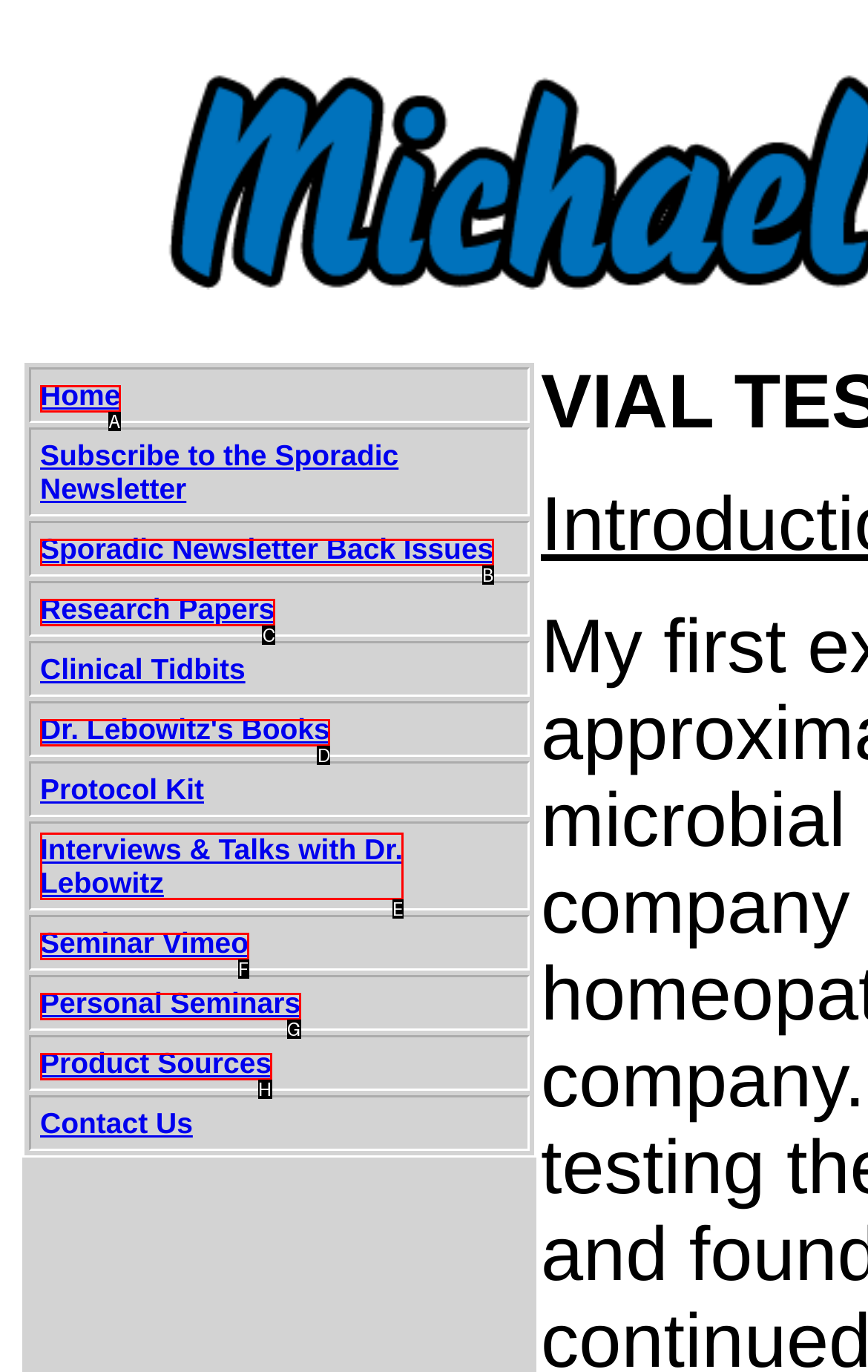Determine which option matches the element description: 繁體中文
Reply with the letter of the appropriate option from the options provided.

None